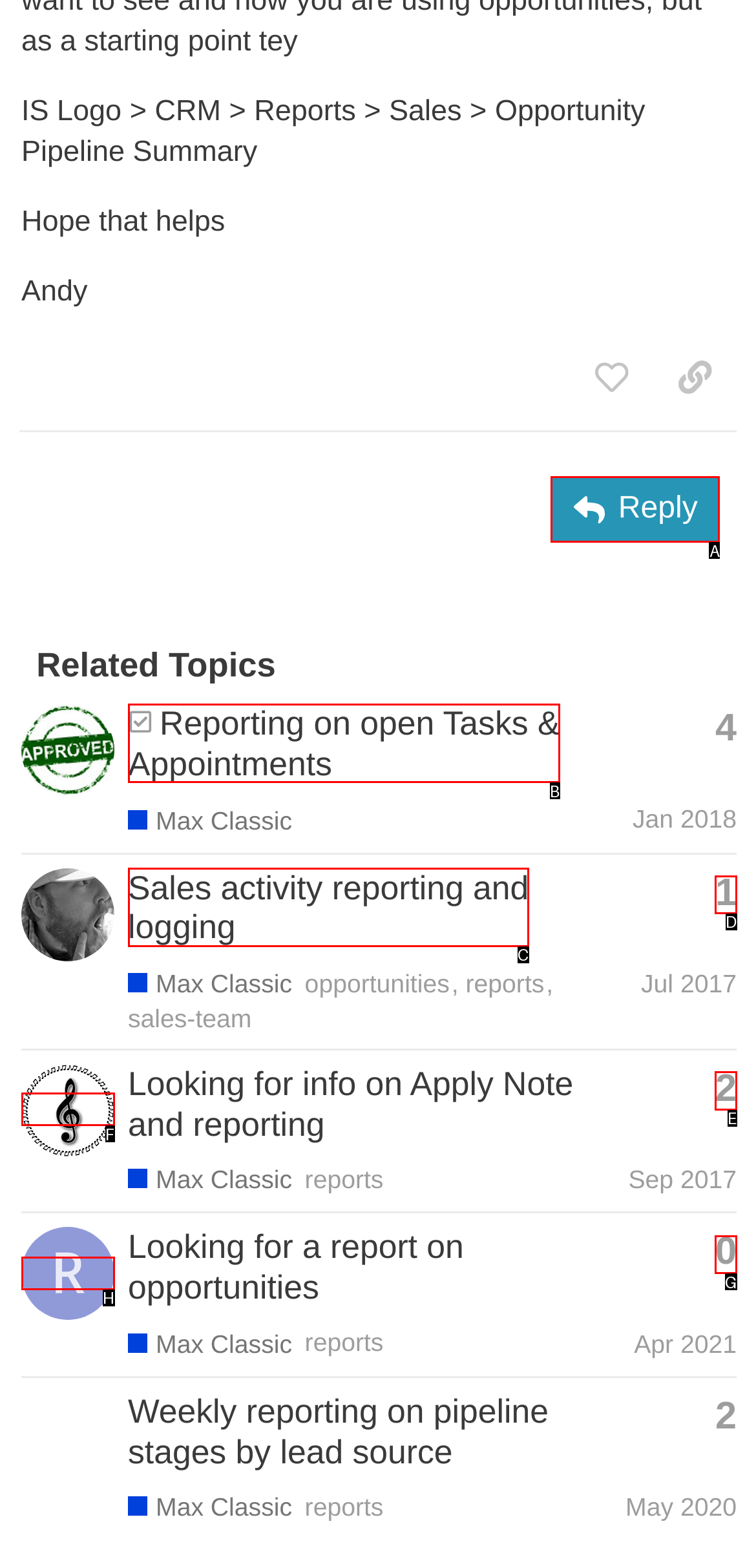Tell me which one HTML element I should click to complete the following task: Reply to the post
Answer with the option's letter from the given choices directly.

A